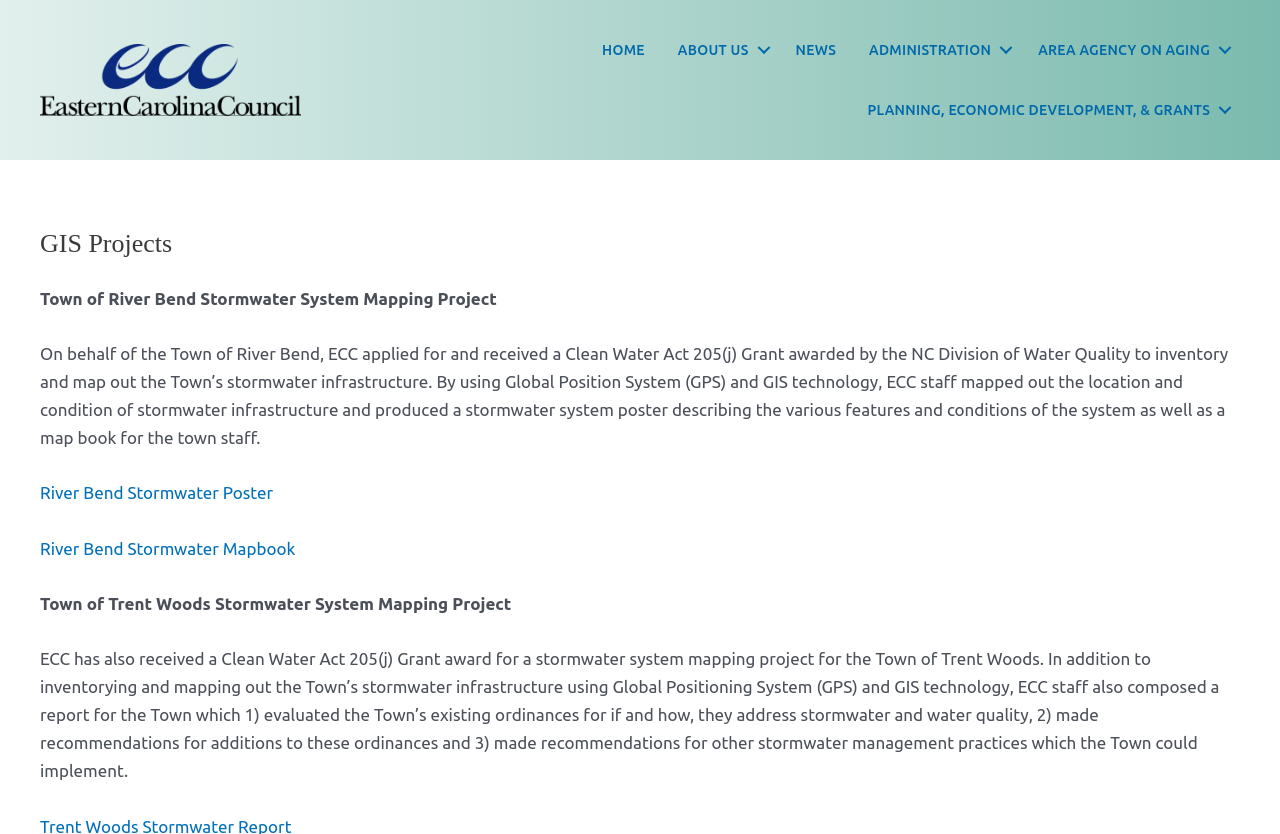Can you determine the bounding box coordinates of the area that needs to be clicked to fulfill the following instruction: "click ECC logo"?

[0.031, 0.082, 0.235, 0.105]